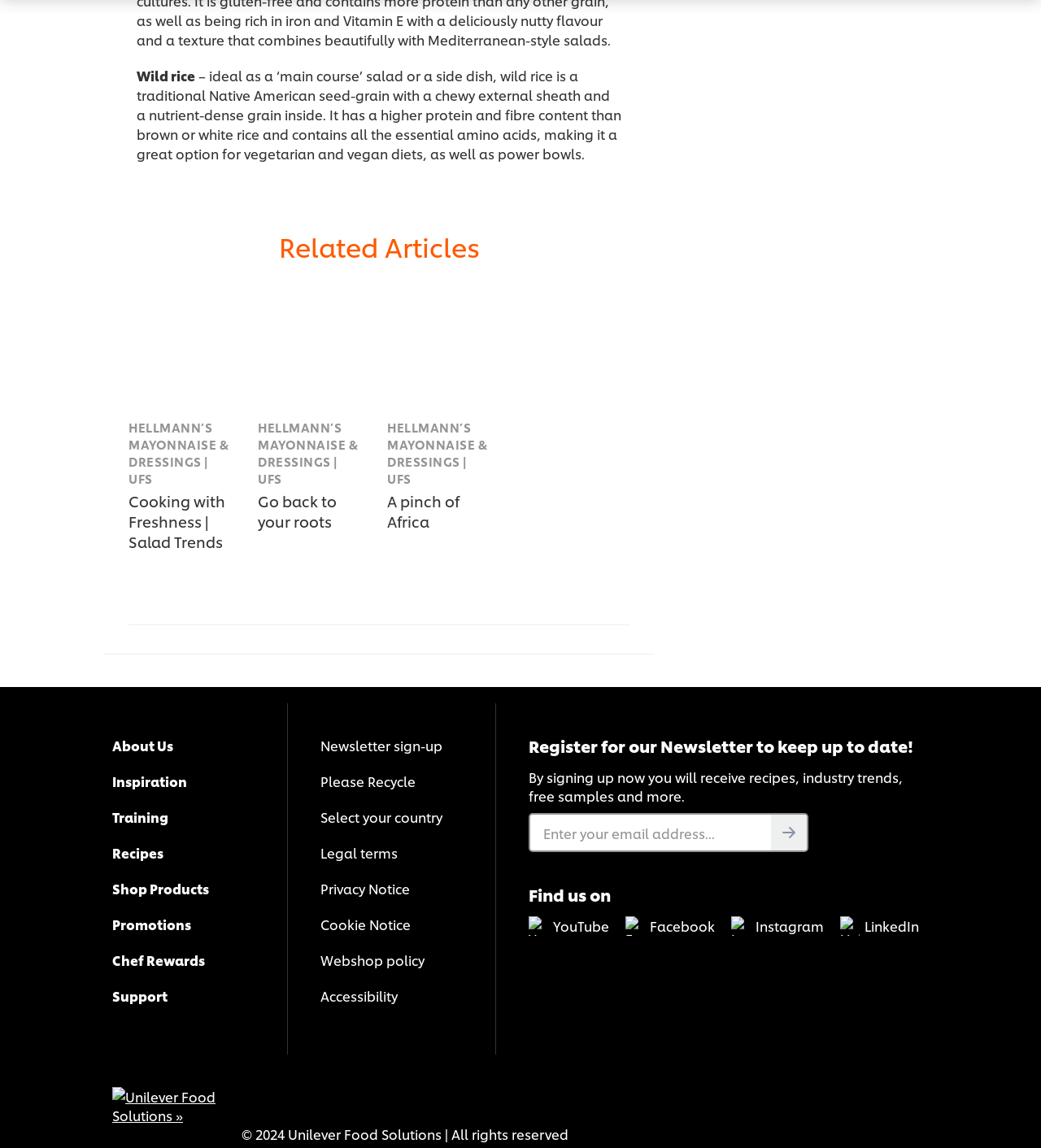Please specify the bounding box coordinates of the region to click in order to perform the following instruction: "Read about wild rice".

[0.131, 0.057, 0.188, 0.073]